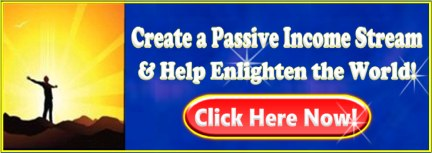What is the figure in the foreground doing?
Provide a concise answer using a single word or phrase based on the image.

Standing with arms outstretched